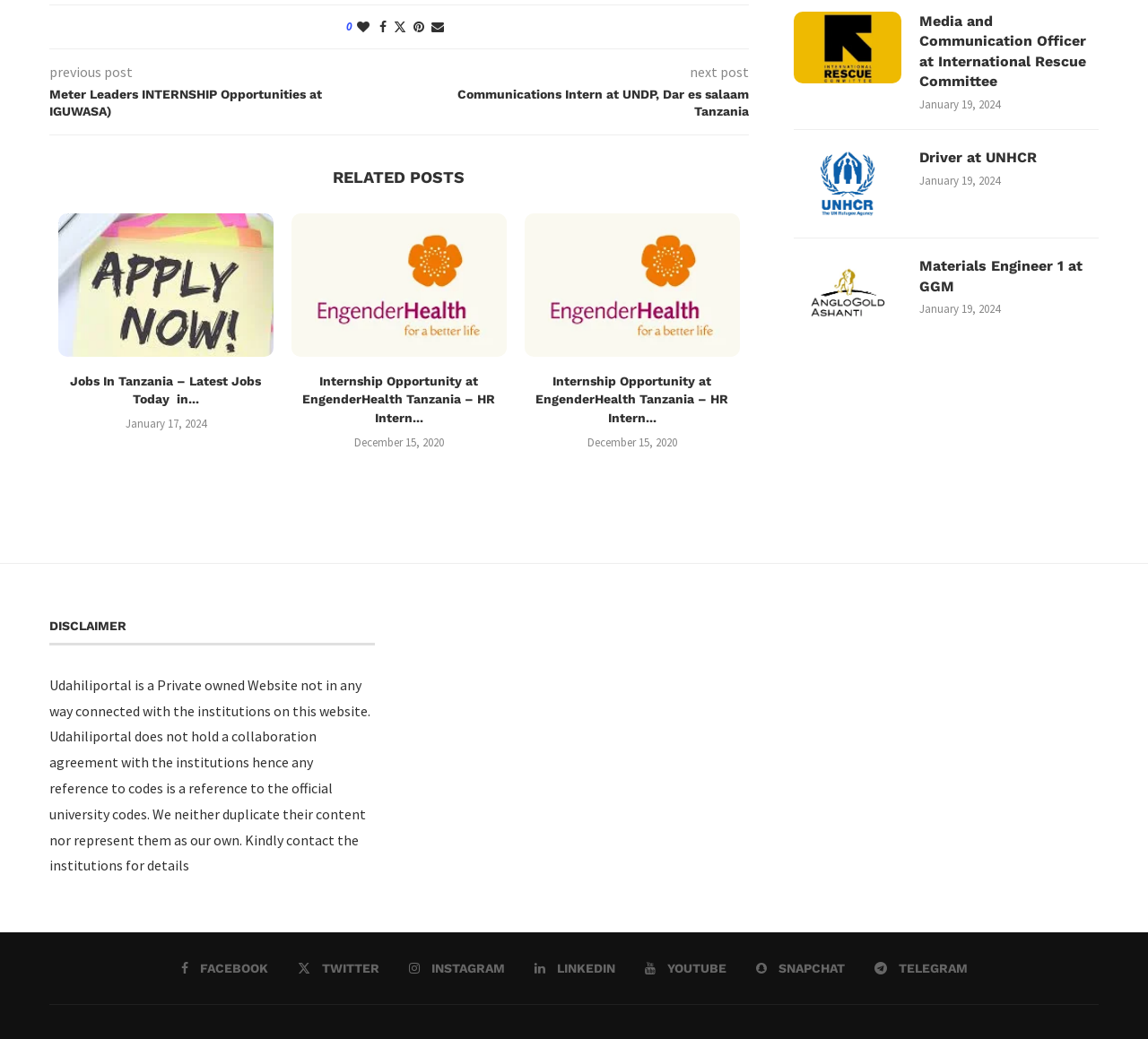What is the date of the 'Internship Opportunity at EngenderHealth Tanzania – HR Intern Job Code: 1150' post?
Using the information from the image, provide a comprehensive answer to the question.

The date of the 'Internship Opportunity at EngenderHealth Tanzania – HR Intern Job Code: 1150' post is December 15, 2020, which is indicated by the time element next to the post title.